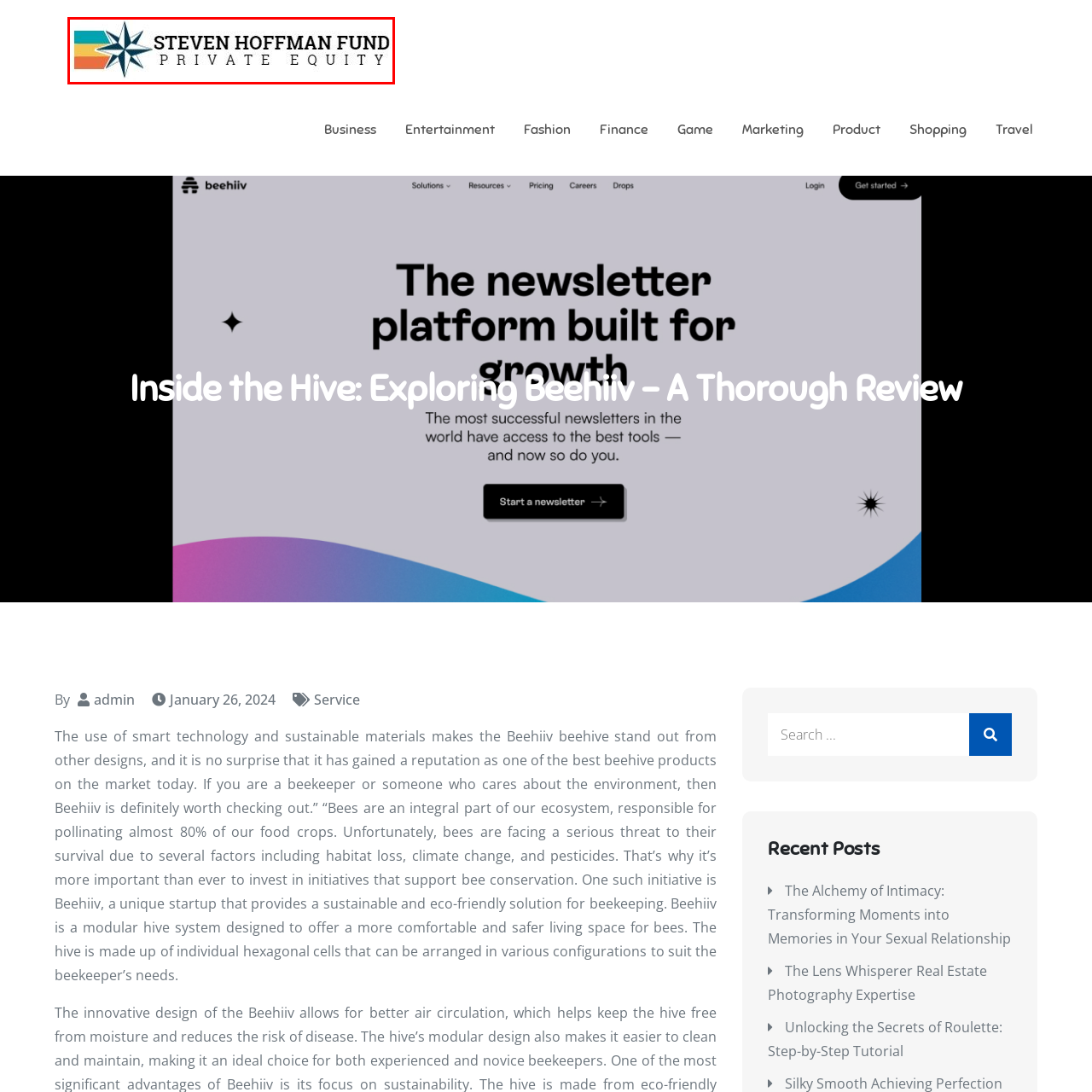View the segment outlined in white, What symbol is featured prominently in the logo? 
Answer using one word or phrase.

compass rose